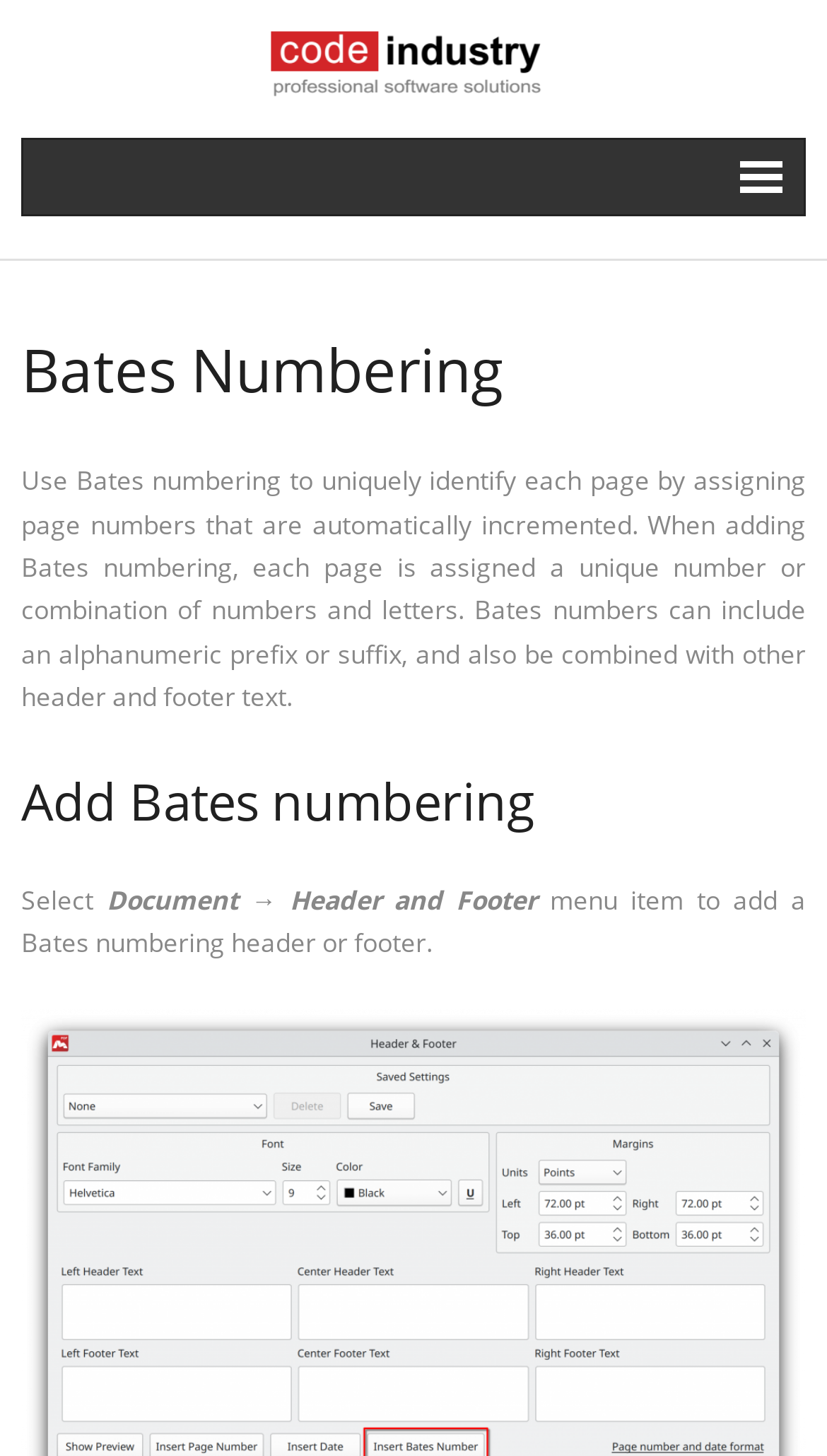Observe the image and answer the following question in detail: What is Bates numbering used for?

Based on the webpage content, Bates numbering is used to uniquely identify each page by assigning page numbers that are automatically incremented. This is evident from the text 'Bates numbering to uniquely identify each page by assigning page numbers that are automatically incremented.'